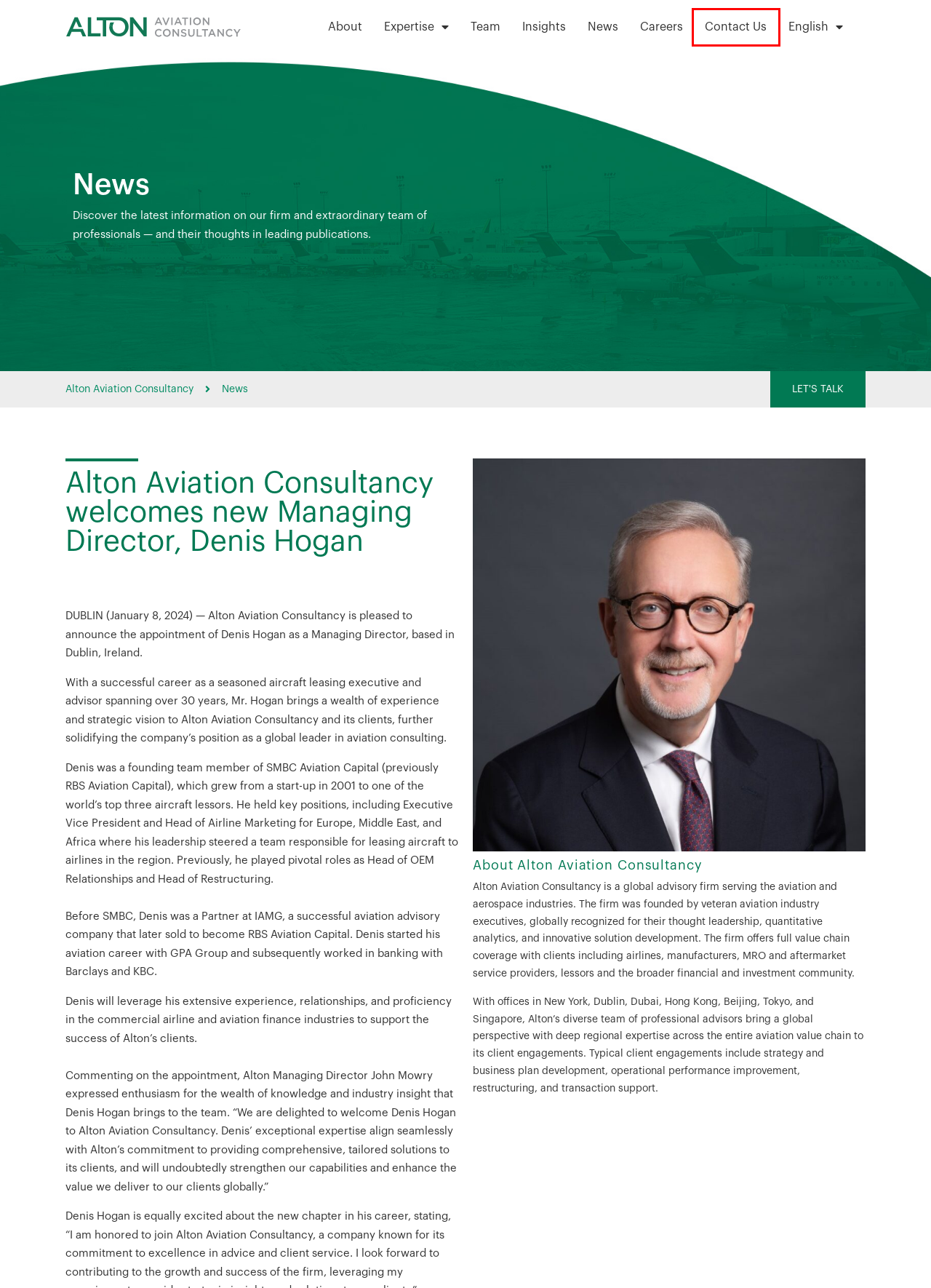You are presented with a screenshot of a webpage containing a red bounding box around a particular UI element. Select the best webpage description that matches the new webpage after clicking the element within the bounding box. Here are the candidates:
A. Alton Aviation Consultancy | Global Aviation Consulting Firm
B. Top Aviation and Aerospace Consultants | Alton Aviation Consultancy
C. About | Alton Aviation Consultancy
D. Contact | New York, Dublin, Dubai, Singapore, Hong Kong, Beijing, Tokyo | Alton Aviation Consultancy
E. News | Press Releases | Alton Aviation Consultancy
F. Aviation Industry Insights | Alton Aviation Consultancy
G. Expertise | Alton Aviation Consultancy
H. Careers | Aviation Professionals | Alton Aviation Consultancy

D